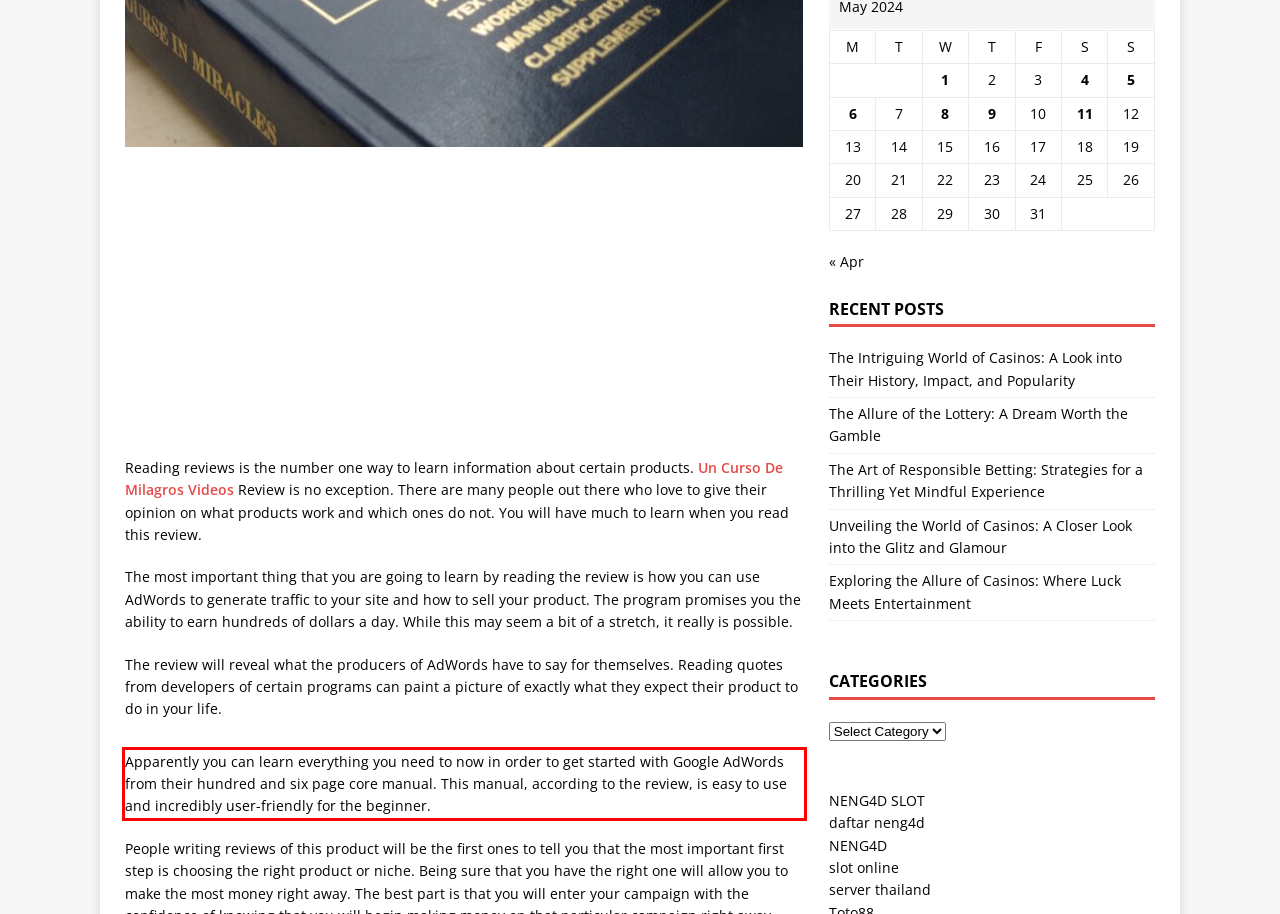Perform OCR on the text inside the red-bordered box in the provided screenshot and output the content.

Apparently you can learn everything you need to now in order to get started with Google AdWords from their hundred and six page core manual. This manual, according to the review, is easy to use and incredibly user-friendly for the beginner.